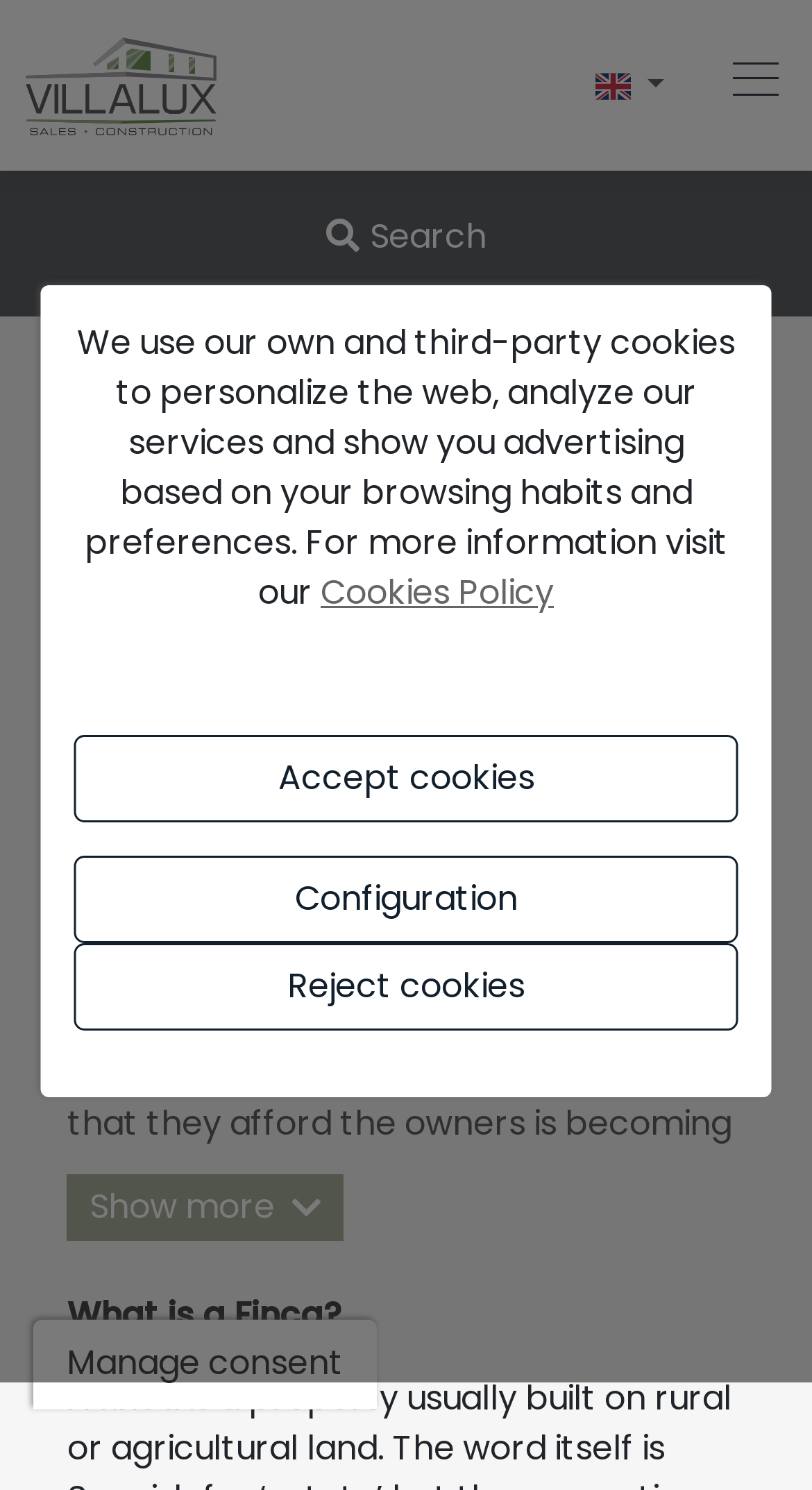Could you locate the bounding box coordinates for the section that should be clicked to accomplish this task: "Open the menu".

[0.731, 0.036, 0.821, 0.076]